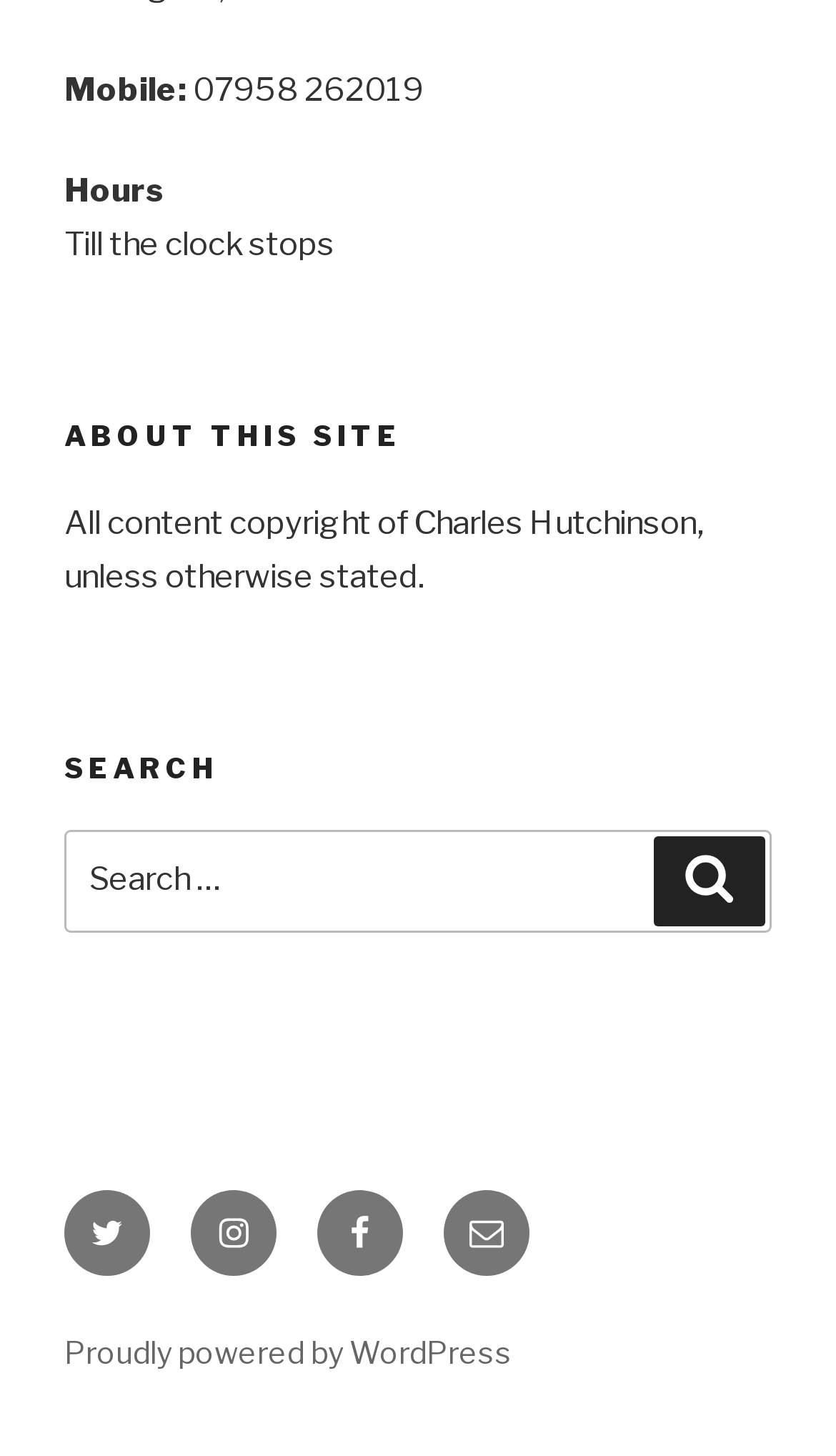Bounding box coordinates must be specified in the format (top-left x, top-left y, bottom-right x, bottom-right y). All values should be floating point numbers between 0 and 1. What are the bounding box coordinates of the UI element described as: Instagram

[0.228, 0.817, 0.331, 0.876]